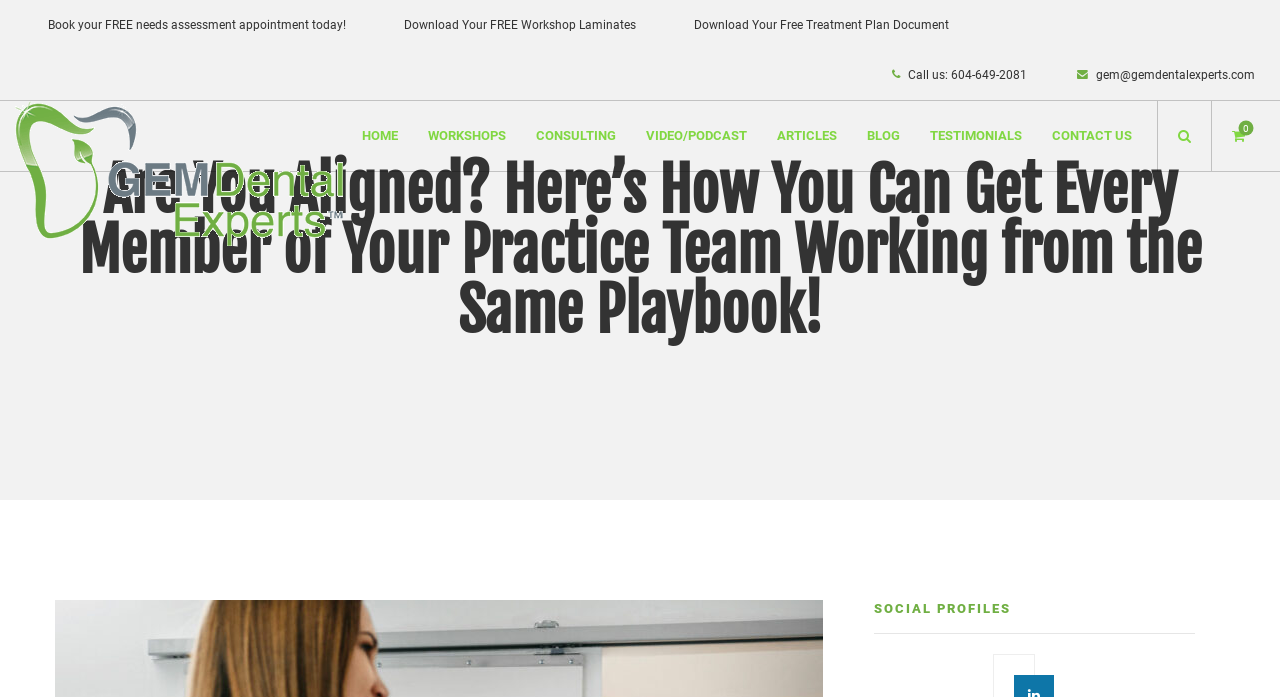Identify the bounding box coordinates of the region that should be clicked to execute the following instruction: "Call the office".

[0.709, 0.098, 0.802, 0.118]